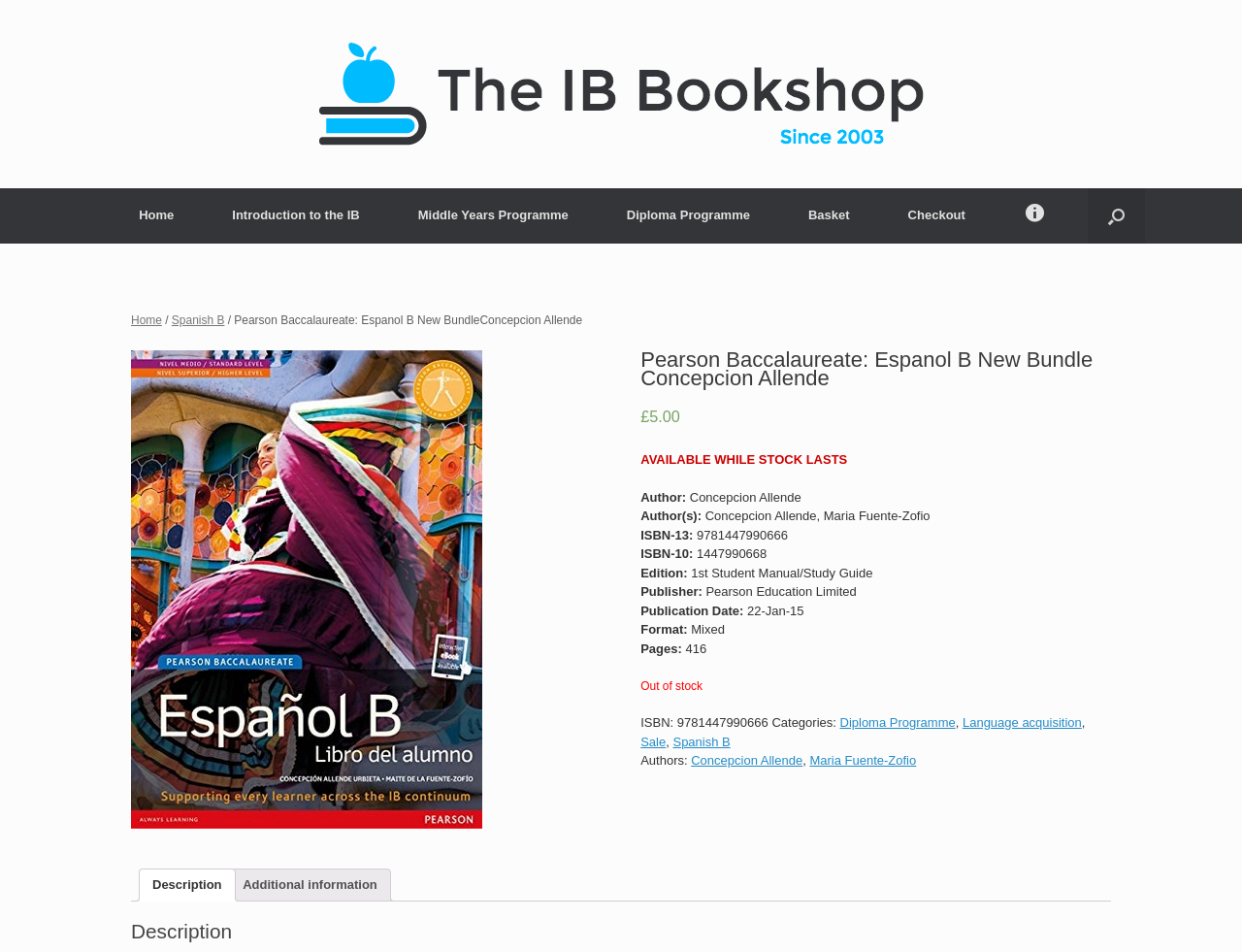Can you give a comprehensive explanation to the question given the content of the image?
What is the format of the book?

The format of the book can be found in the section where the book details are listed. It is indicated by the label 'Format:' followed by the value 'Mixed'.